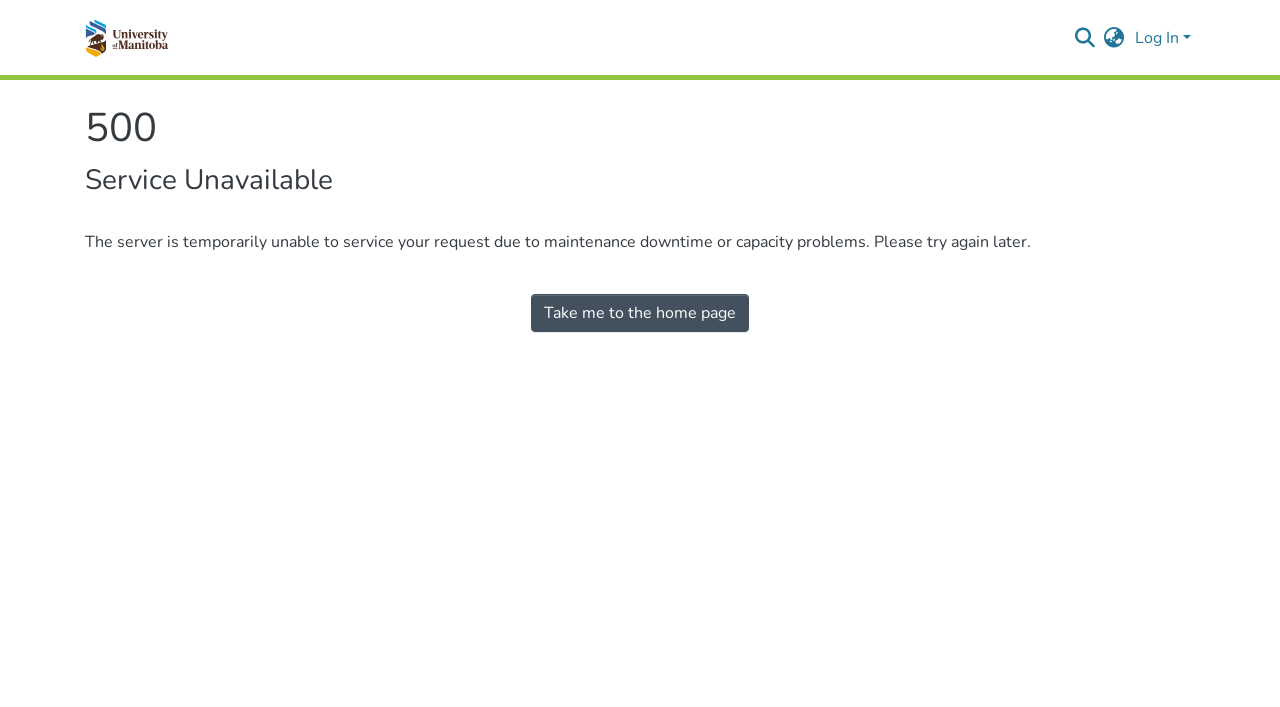Based on the element description Log In, identify the bounding box coordinates for the UI element. The coordinates should be in the format (top-left x, top-left y, bottom-right x, bottom-right y) and within the 0 to 1 range.

[0.884, 0.038, 0.934, 0.069]